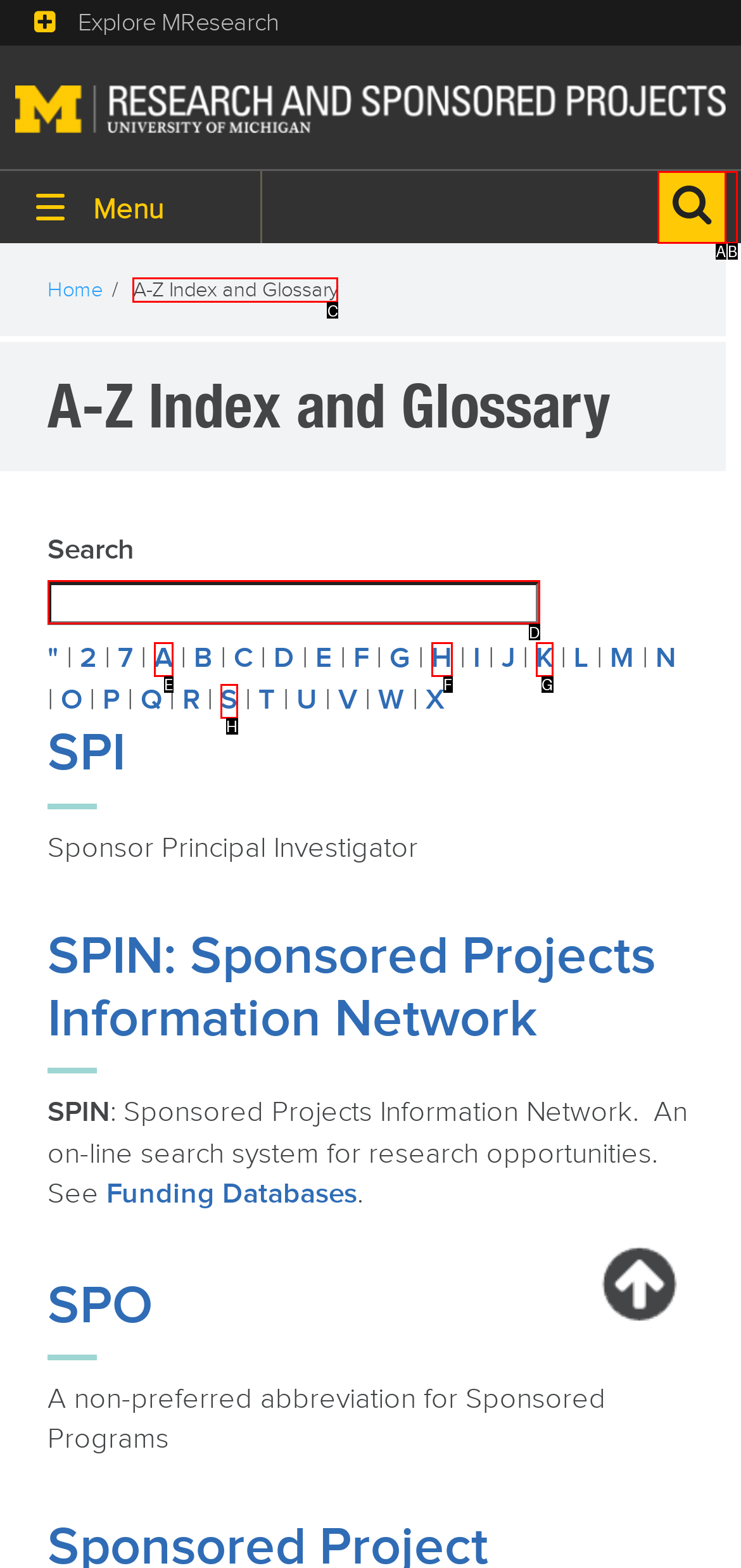Tell me which one HTML element I should click to complete the following task: Click on A-Z Index and Glossary Answer with the option's letter from the given choices directly.

C